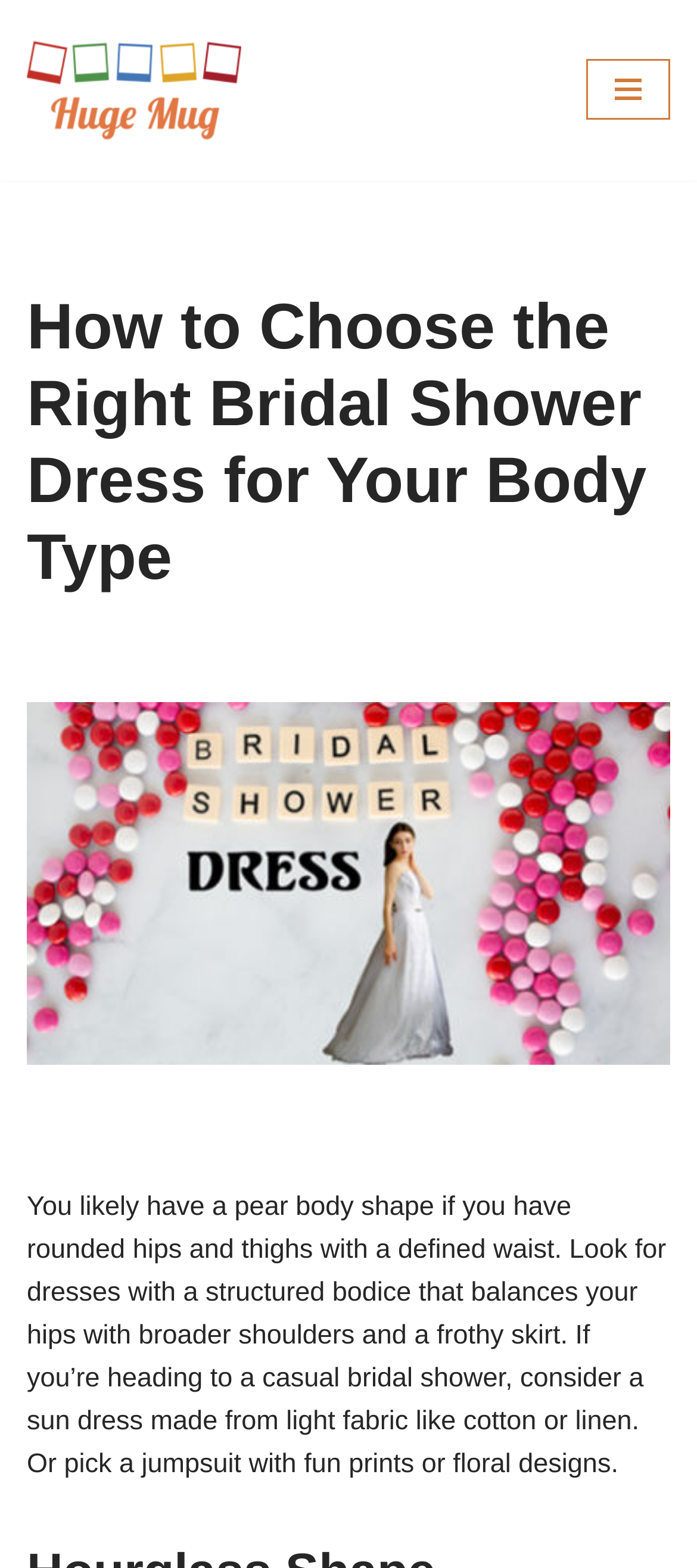Identify and provide the text of the main header on the webpage.

How to Choose the Right Bridal Shower Dress for Your Body Type